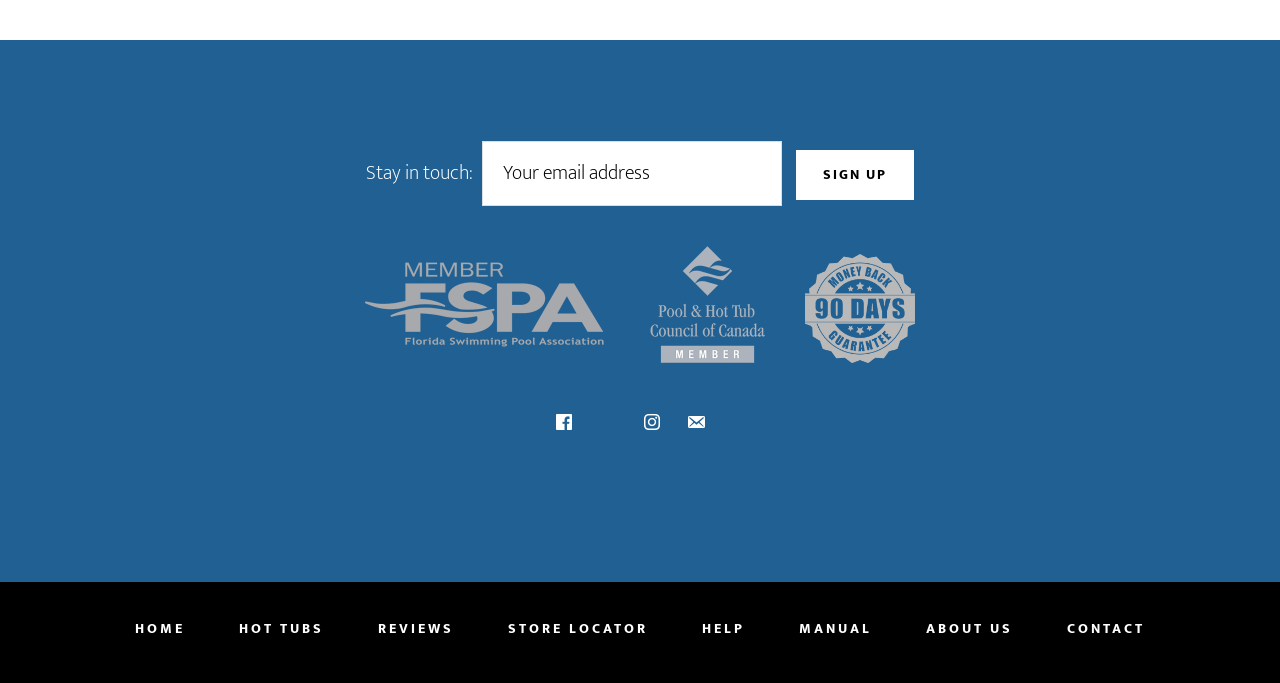Please provide a comprehensive response to the question based on the details in the image: How many social media links are available?

There are four social media links available, namely Facebook, Twitter, Instagram, and Email, which are located at the bottom of the webpage, allowing users to connect with the website's social media presence.